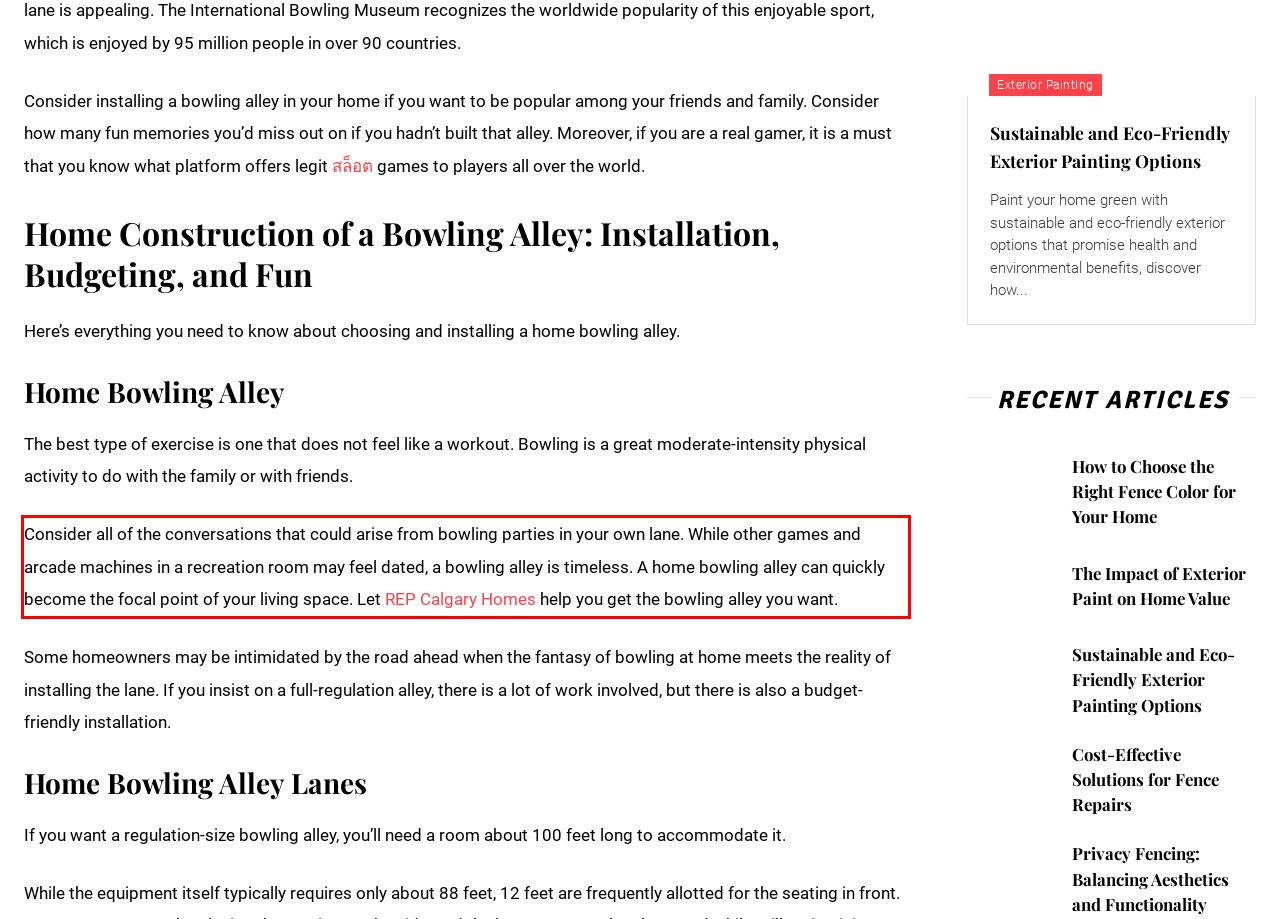Given the screenshot of a webpage, identify the red rectangle bounding box and recognize the text content inside it, generating the extracted text.

Consider all of the conversations that could arise from bowling parties in your own lane. While other games and arcade machines in a recreation room may feel dated, a bowling alley is timeless. A home bowling alley can quickly become the focal point of your living space. Let REP Calgary Homes help you get the bowling alley you want.